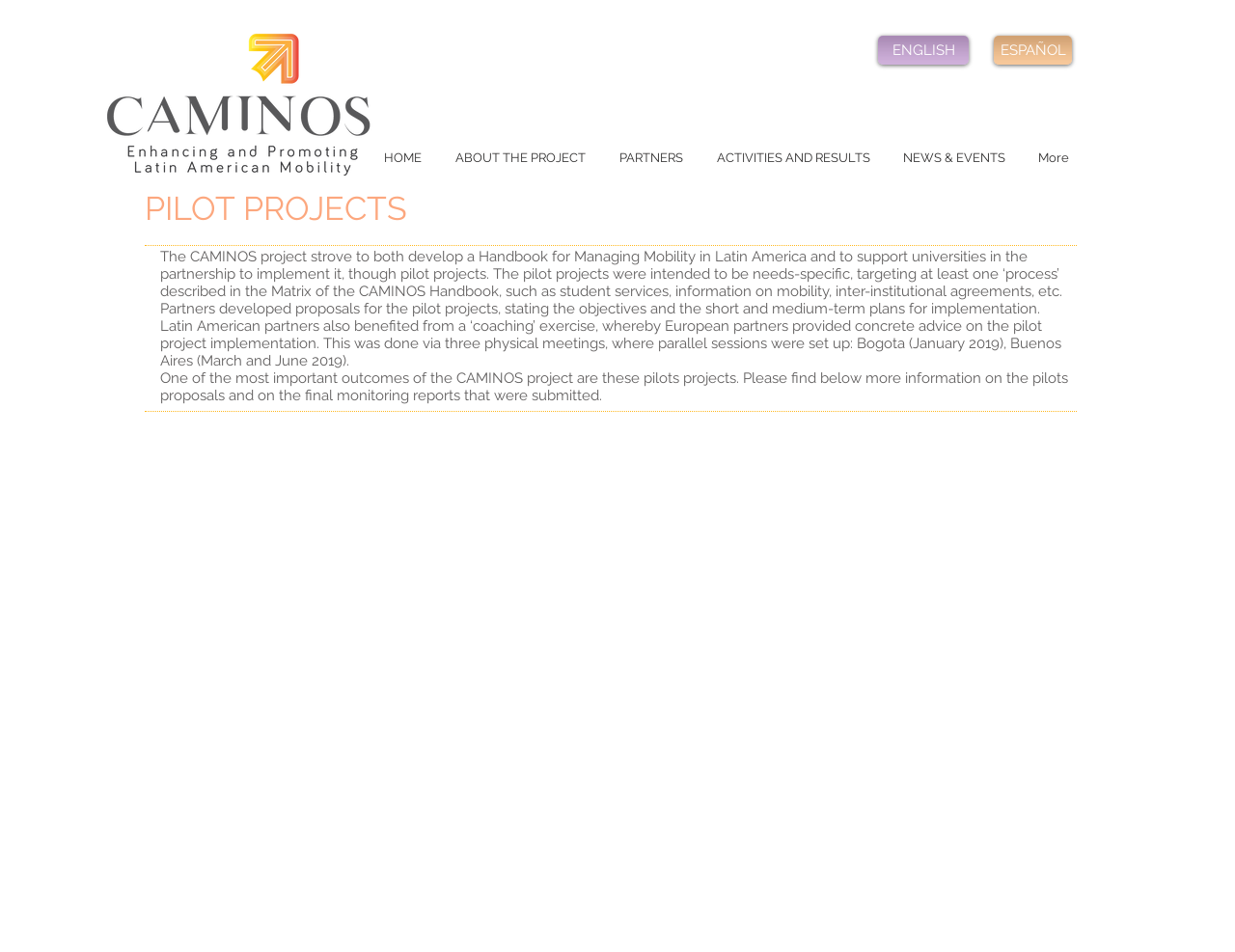Pinpoint the bounding box coordinates of the element you need to click to execute the following instruction: "Switch to English". The bounding box should be represented by four float numbers between 0 and 1, in the format [left, top, right, bottom].

[0.711, 0.037, 0.784, 0.068]